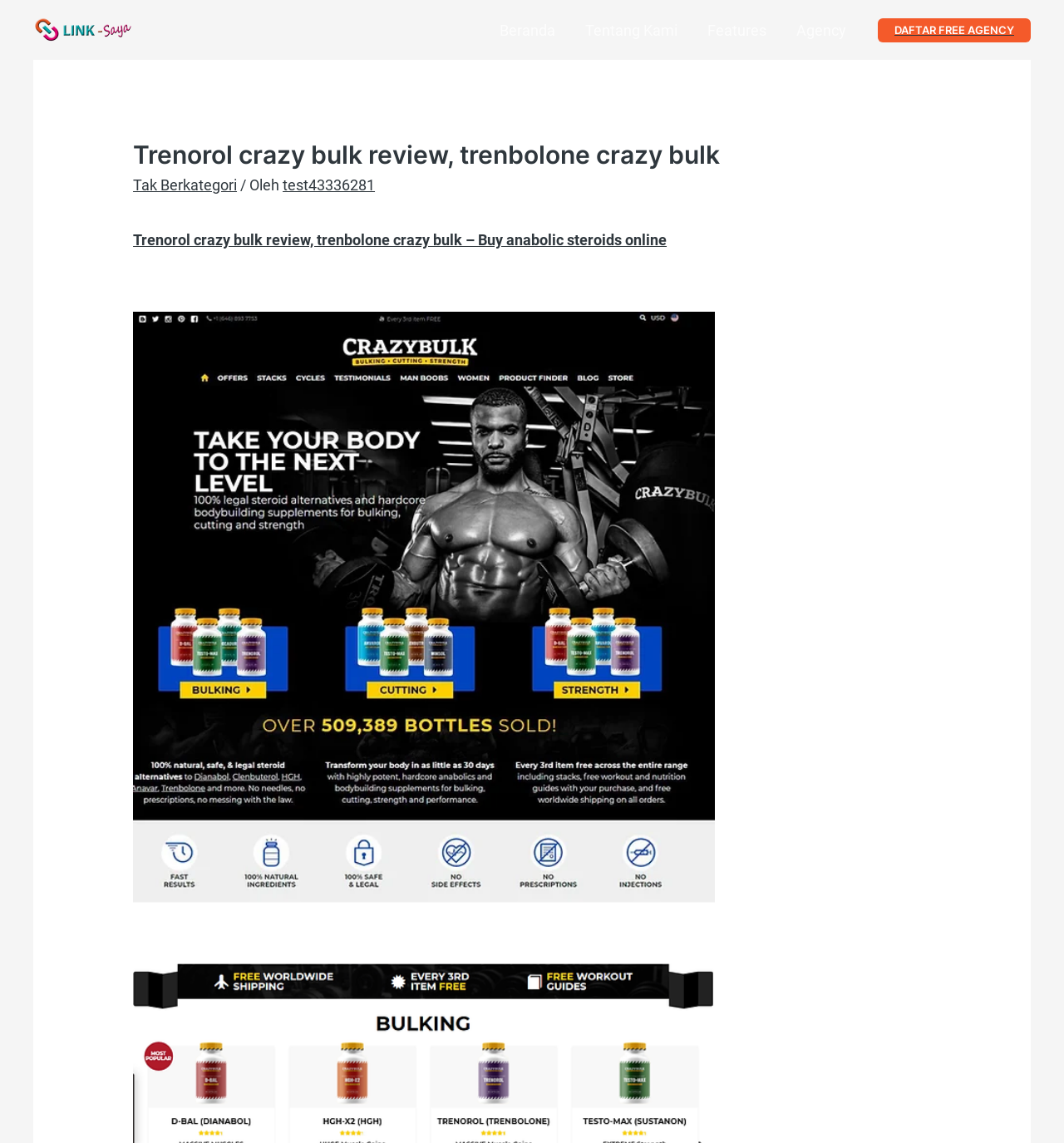Bounding box coordinates are specified in the format (top-left x, top-left y, bottom-right x, bottom-right y). All values are floating point numbers bounded between 0 and 1. Please provide the bounding box coordinate of the region this sentence describes: Agency

[0.734, 0.001, 0.809, 0.052]